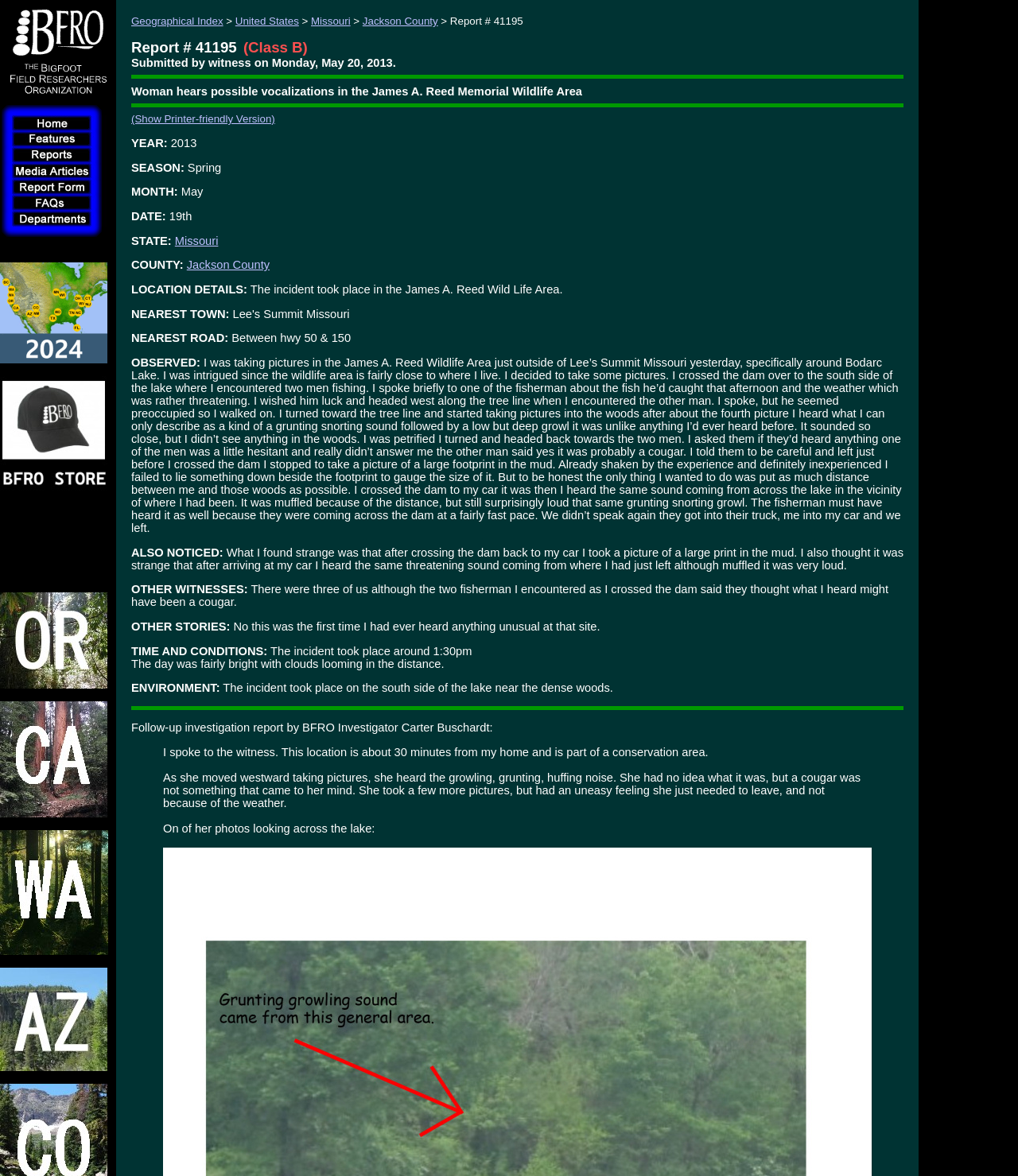Please identify the bounding box coordinates of the element's region that needs to be clicked to fulfill the following instruction: "Subscribe to the newsletter". The bounding box coordinates should consist of four float numbers between 0 and 1, i.e., [left, top, right, bottom].

None